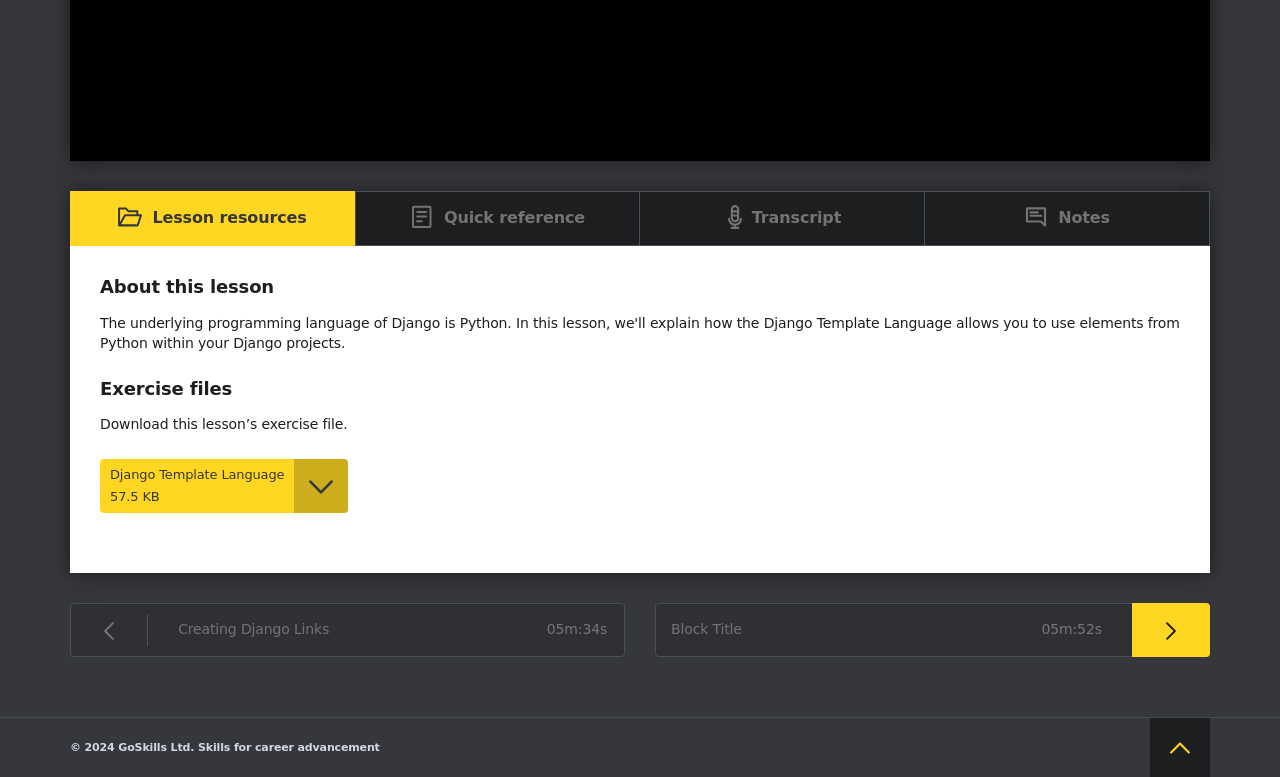Given the description Notes, predict the bounding box coordinates of the UI element. Ensure the coordinates are in the format (top-left x, top-left y, bottom-right x, bottom-right y) and all values are between 0 and 1.

[0.723, 0.246, 0.945, 0.317]